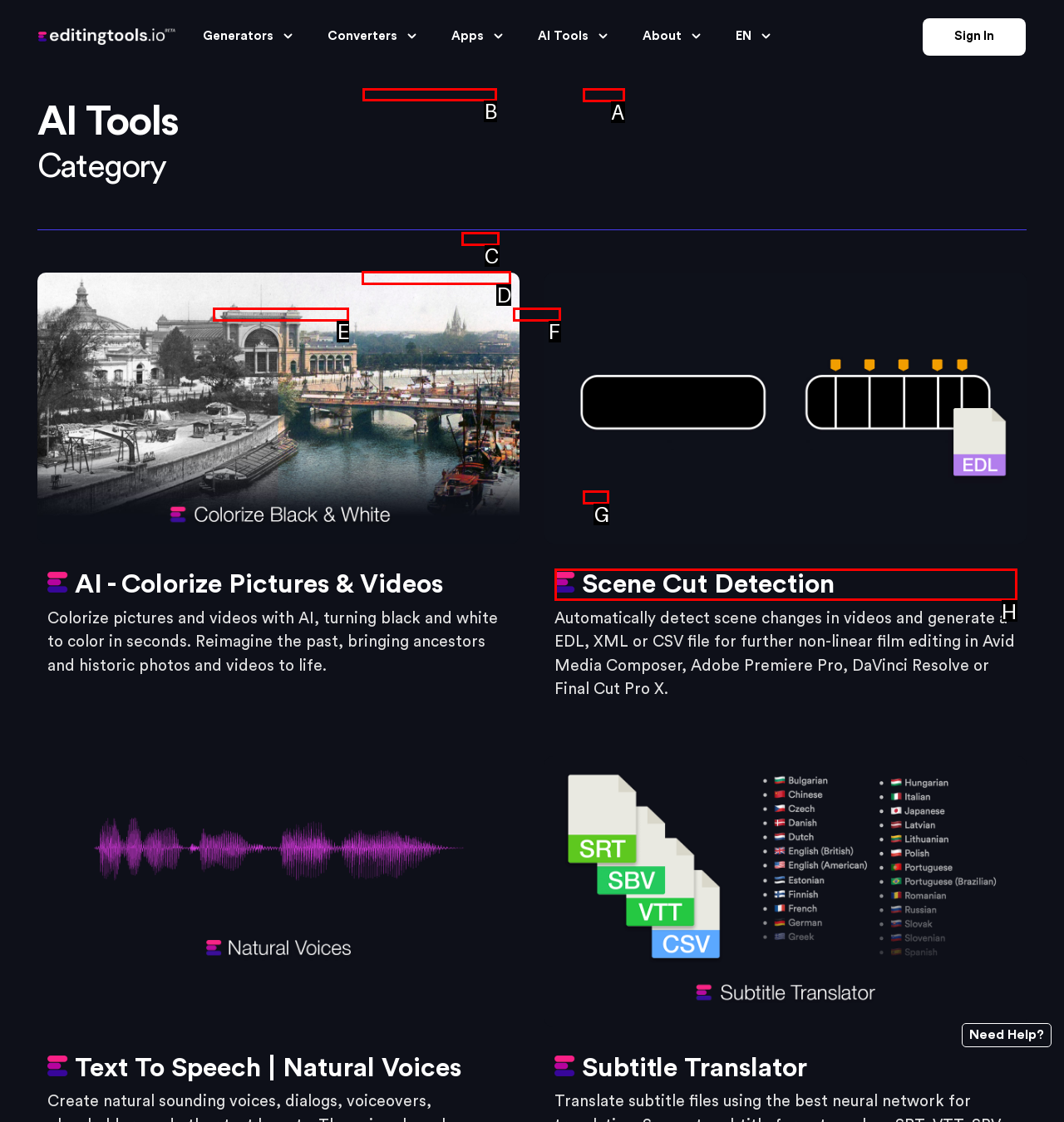Tell me which letter corresponds to the UI element that should be clicked to fulfill this instruction: Click on AI - Subtitle Translator
Answer using the letter of the chosen option directly.

B